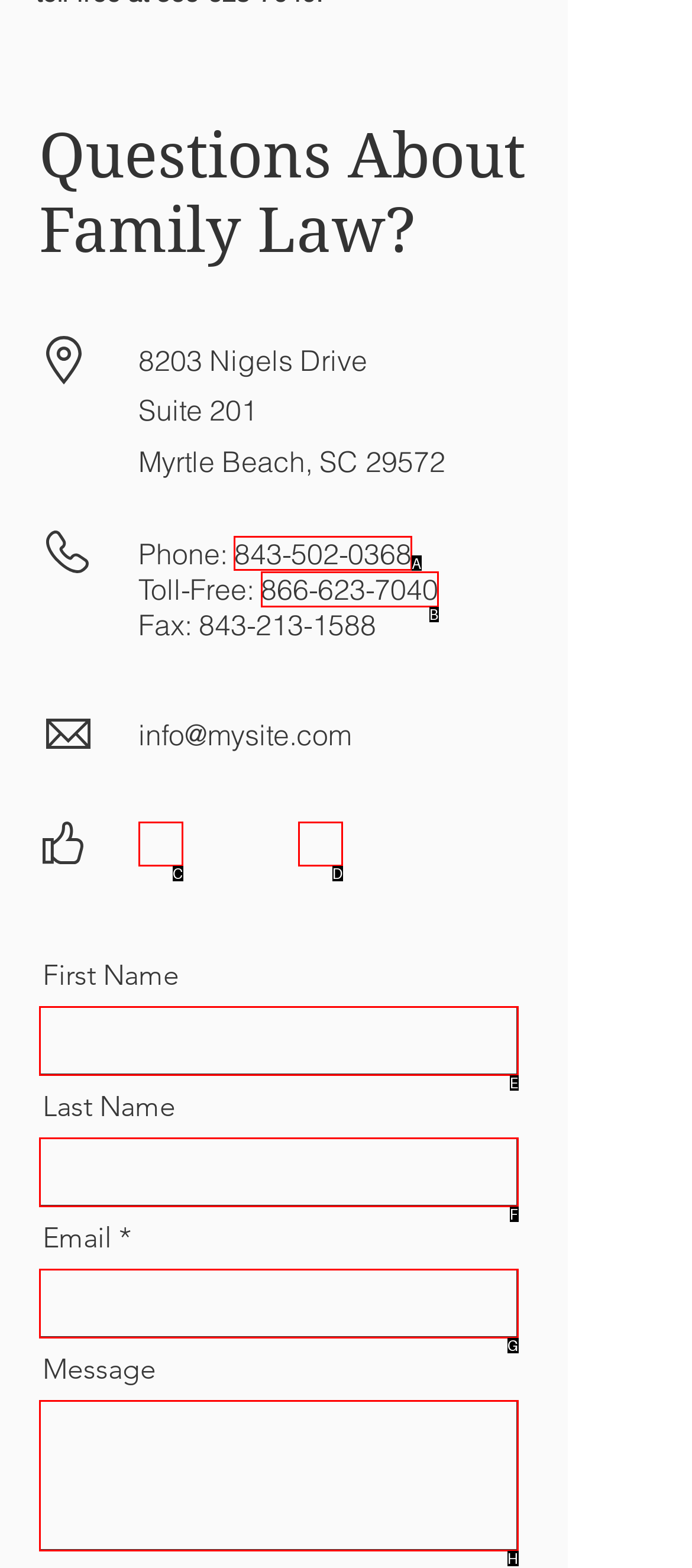Specify which HTML element I should click to complete this instruction: Call 843-502-0368 Answer with the letter of the relevant option.

A